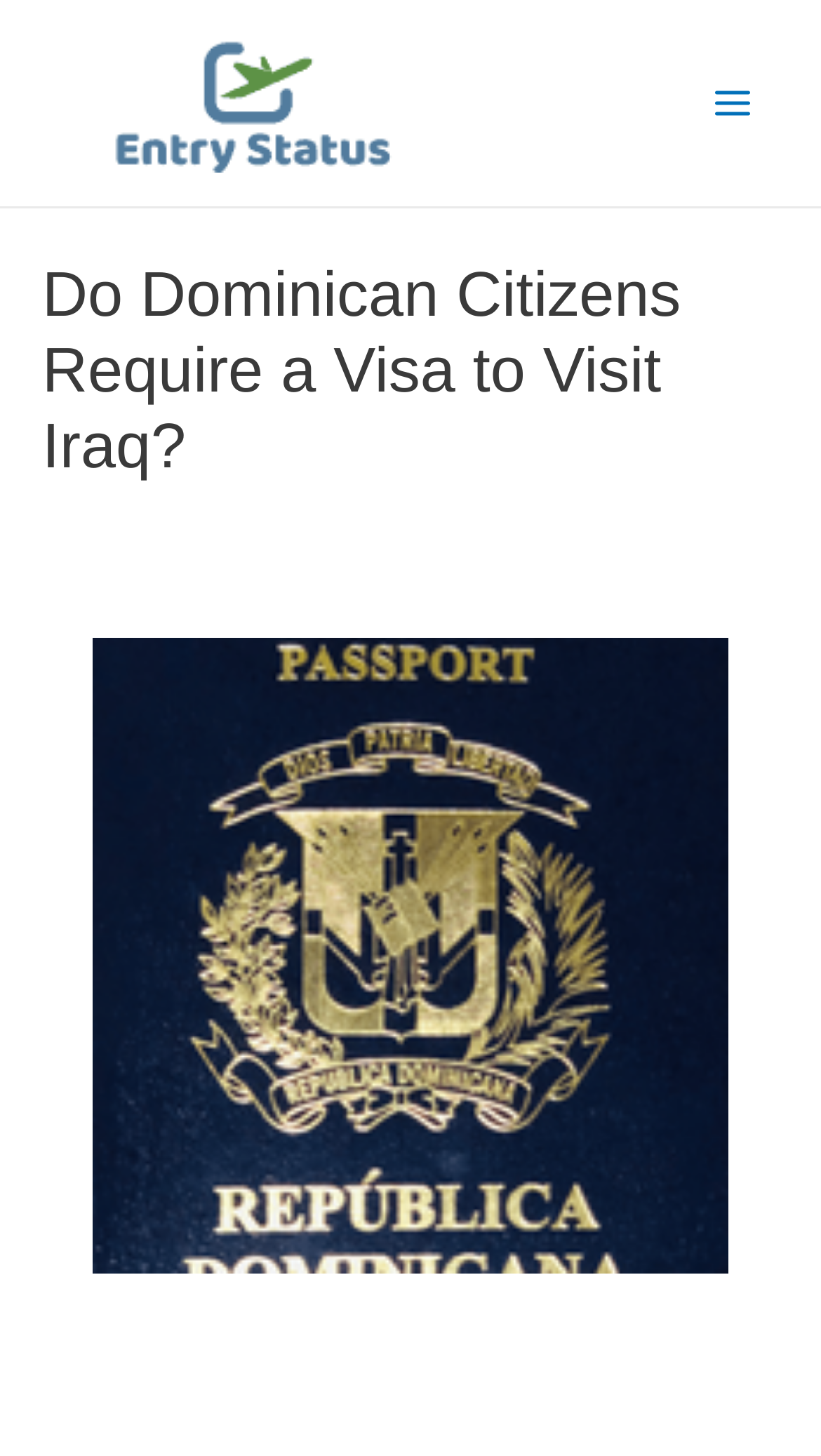Find the bounding box coordinates for the HTML element described in this sentence: "alt="Entry Status Logo"". Provide the coordinates as four float numbers between 0 and 1, in the format [left, top, right, bottom].

[0.051, 0.058, 0.564, 0.083]